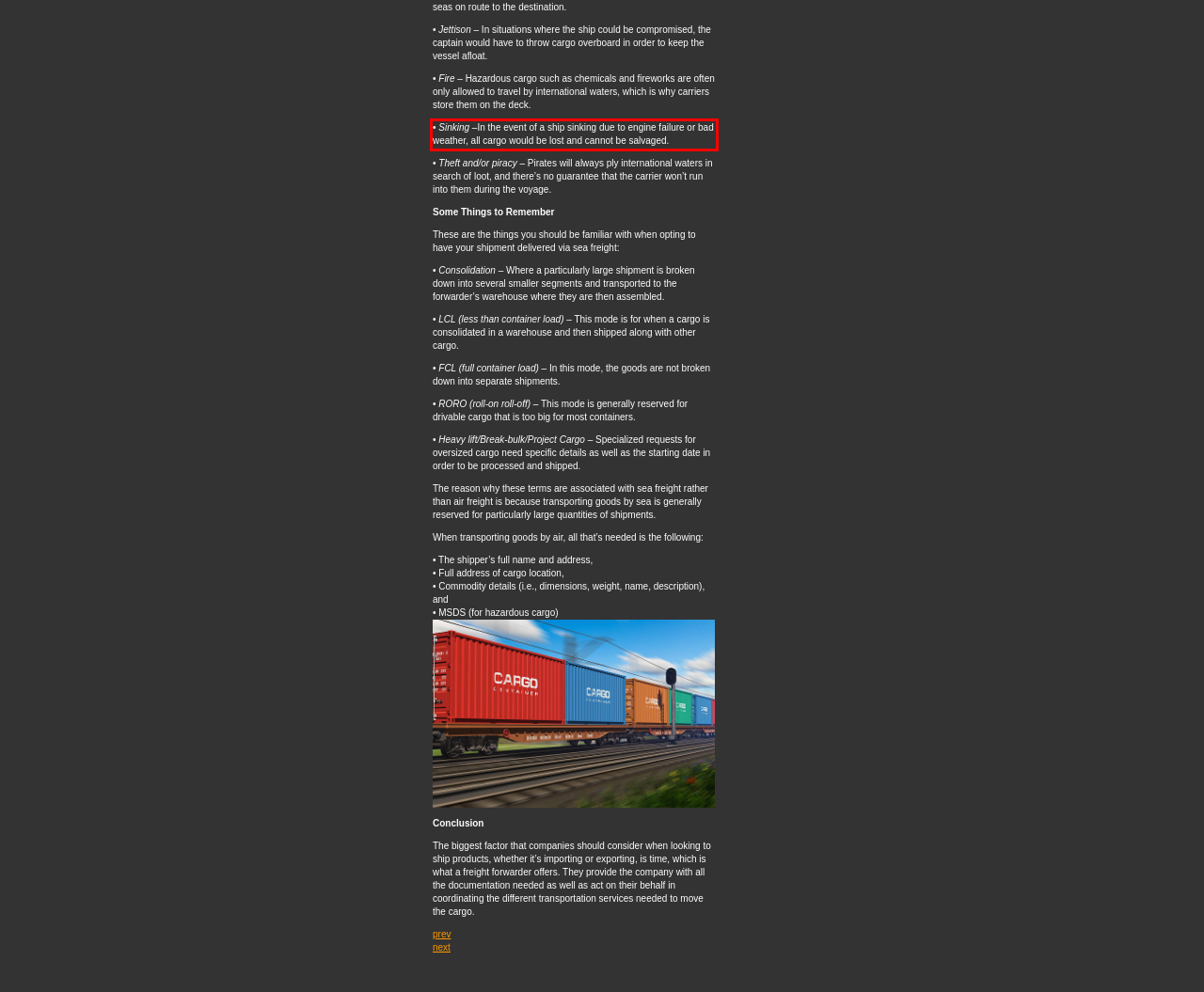You are given a webpage screenshot with a red bounding box around a UI element. Extract and generate the text inside this red bounding box.

• Sinking –In the event of a ship sinking due to engine failure or bad weather, all cargo would be lost and cannot be salvaged.